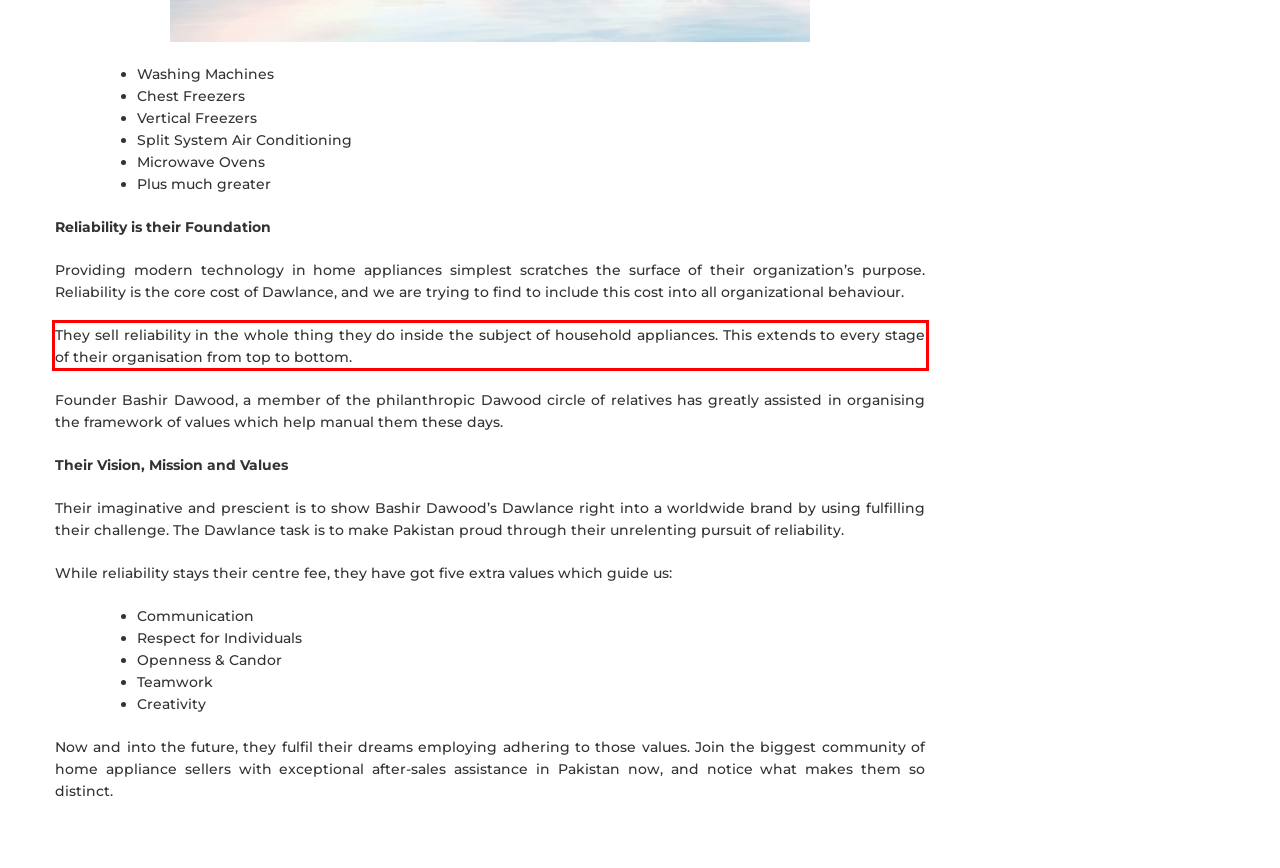Extract and provide the text found inside the red rectangle in the screenshot of the webpage.

They sell reliability in the whole thing they do inside the subject of household appliances. This extends to every stage of their organisation from top to bottom.